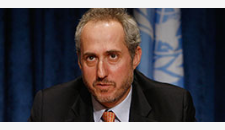What is the color of the background drape?
Please provide a single word or phrase as your answer based on the image.

Blue